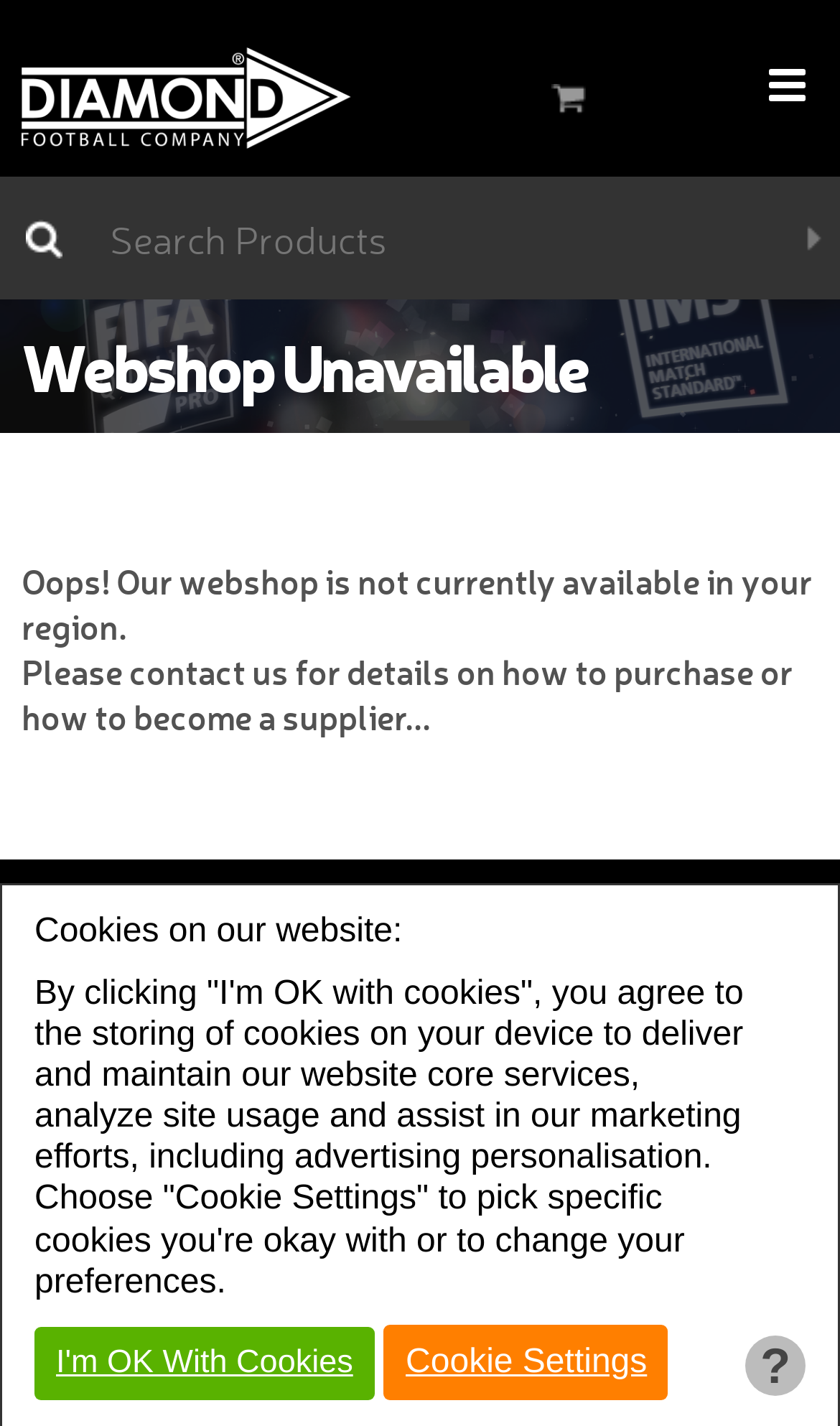Create a detailed narrative of the webpage’s visual and textual elements.

The webpage displays a prominent heading "Webshop Unavailable" at the top, indicating that the webshop is not available in the user's region. Below this heading, a message explains that the webshop is not currently available and provides an option to contact the company for details on how to purchase or become a supplier.

On the top-left corner, there is a link to "Diamond Football Company" accompanied by an image of the company's logo. A search bar with a placeholder text "Search Products" is located at the top-center of the page, accompanied by a button on its right side.

In the middle of the page, there is an image related to online payment methods. Below this image, a text invites users to sign up or follow the company for opinions, news, and deals.

At the bottom of the page, there is a section about cookies on the website, which explains how cookies are used and provides options to manage cookie preferences. This section includes three links: "I'm OK With Cookies", "Cookie Settings", and a question mark icon that likely leads to more information about cookies.